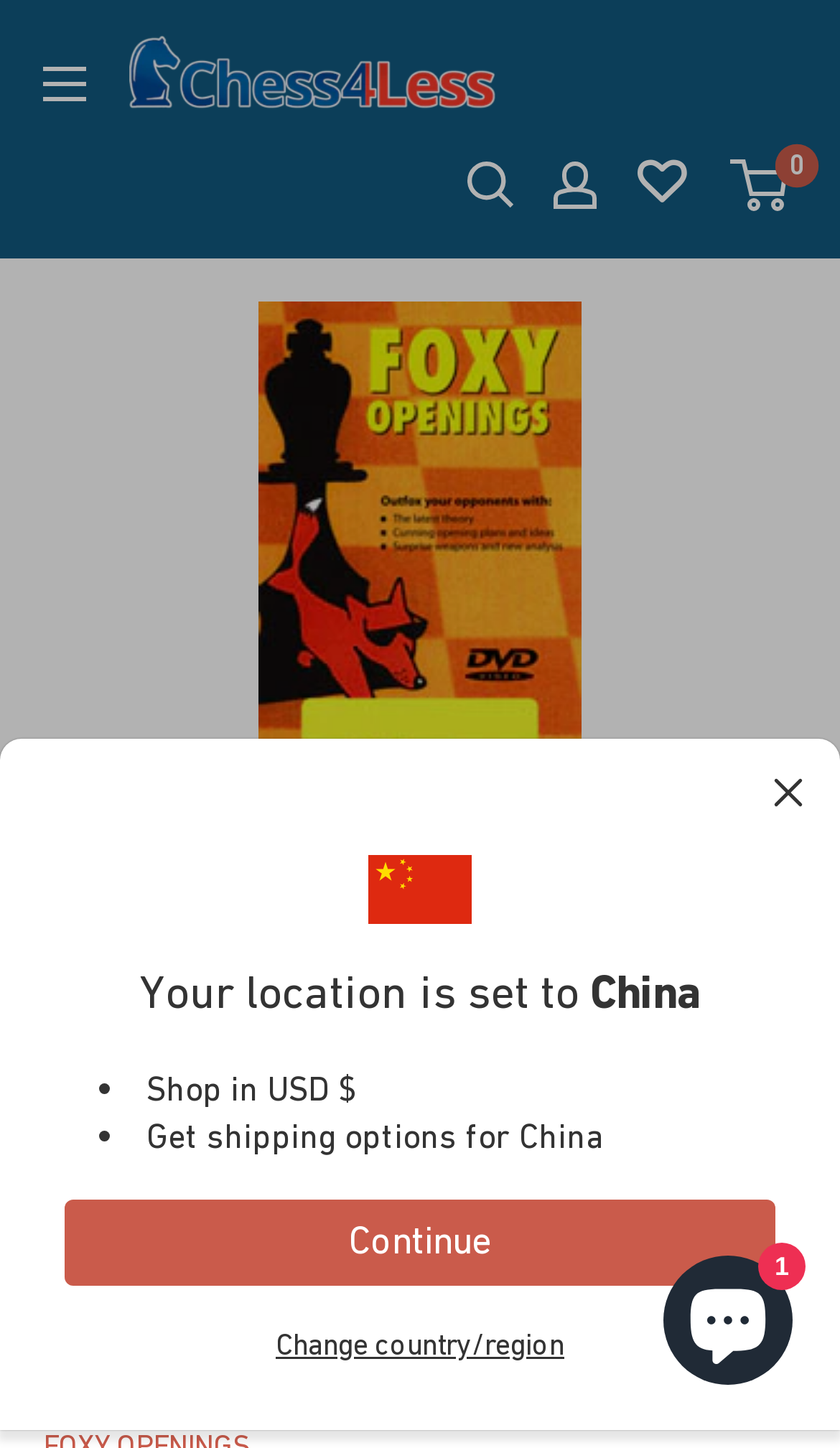Extract the bounding box coordinates of the UI element described by: "Cookie Policy". The coordinates should include four float numbers ranging from 0 to 1, e.g., [left, top, right, bottom].

None